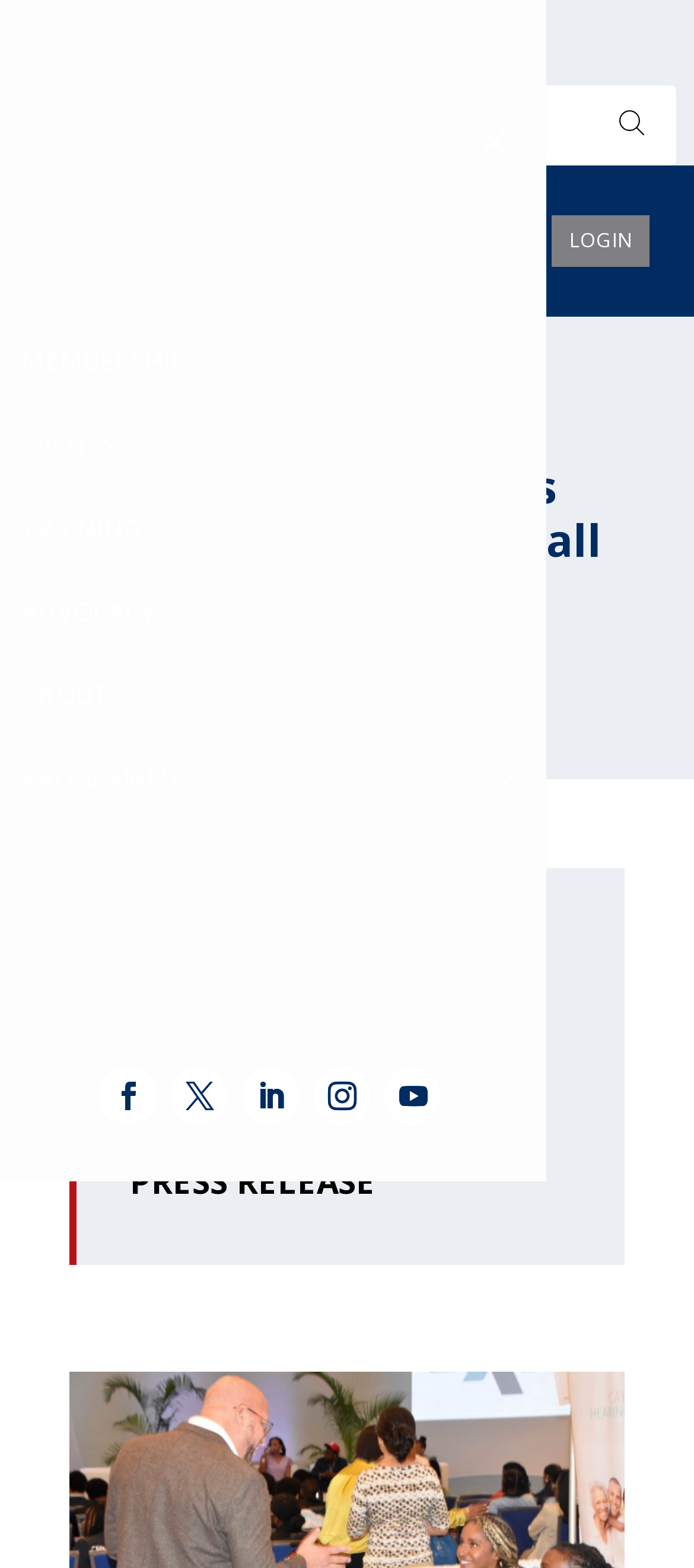Find the bounding box coordinates of the clickable region needed to perform the following instruction: "Click on LOGIN". The coordinates should be provided as four float numbers between 0 and 1, i.e., [left, top, right, bottom].

[0.795, 0.138, 0.936, 0.17]